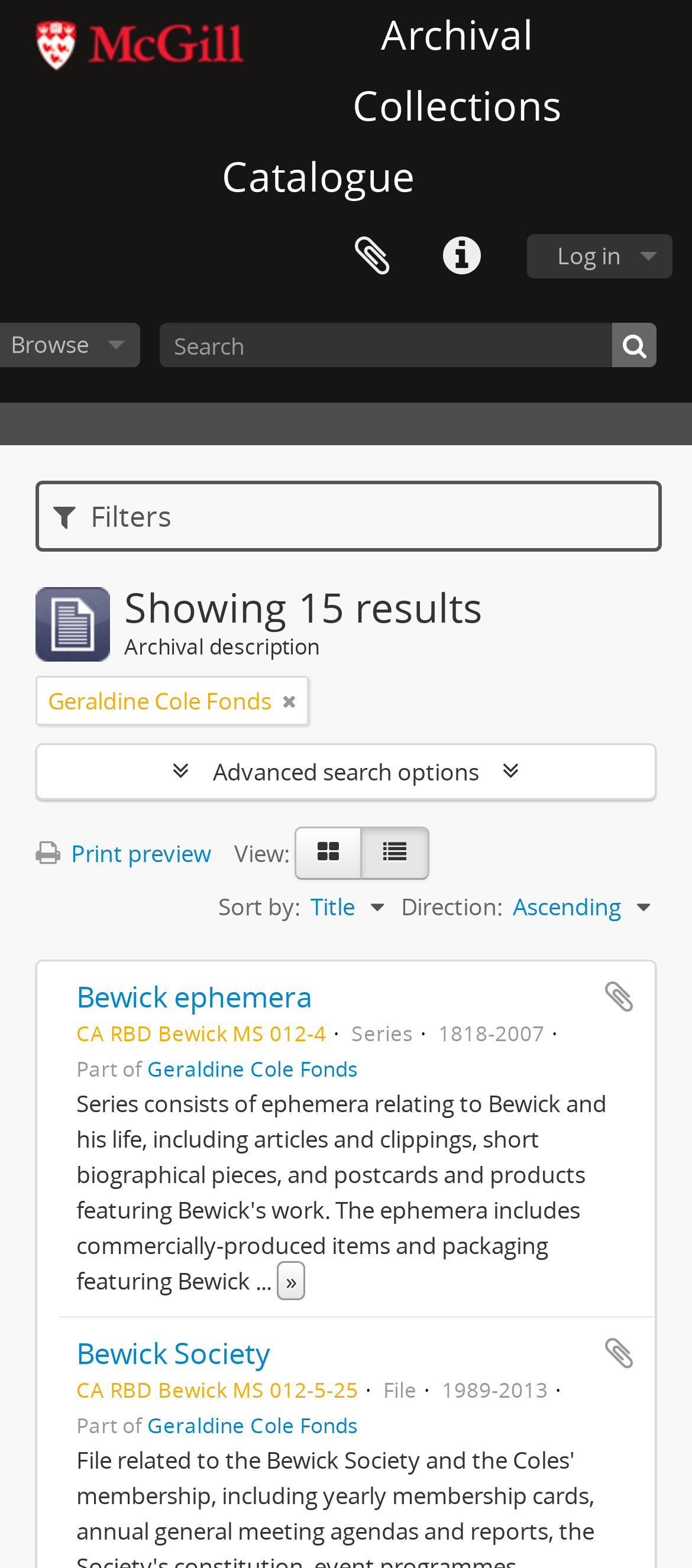Bounding box coordinates should be in the format (top-left x, top-left y, bottom-right x, bottom-right y) and all values should be floating point numbers between 0 and 1. Determine the bounding box coordinate for the UI element described as: aria-label="Search"

[0.885, 0.206, 0.949, 0.234]